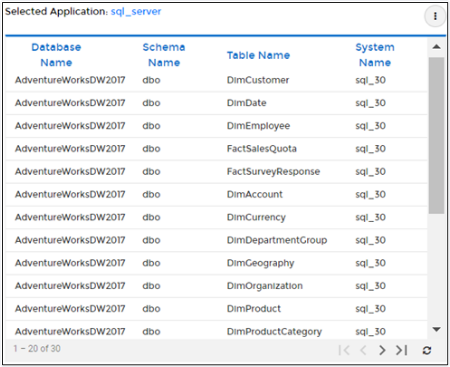How many entries are initially displayed?
Refer to the image and offer an in-depth and detailed answer to the question.

The answer can be inferred from the presence of pagination controls at the bottom of the table, which suggests that there are more entries available beyond the initial 20 displayed.